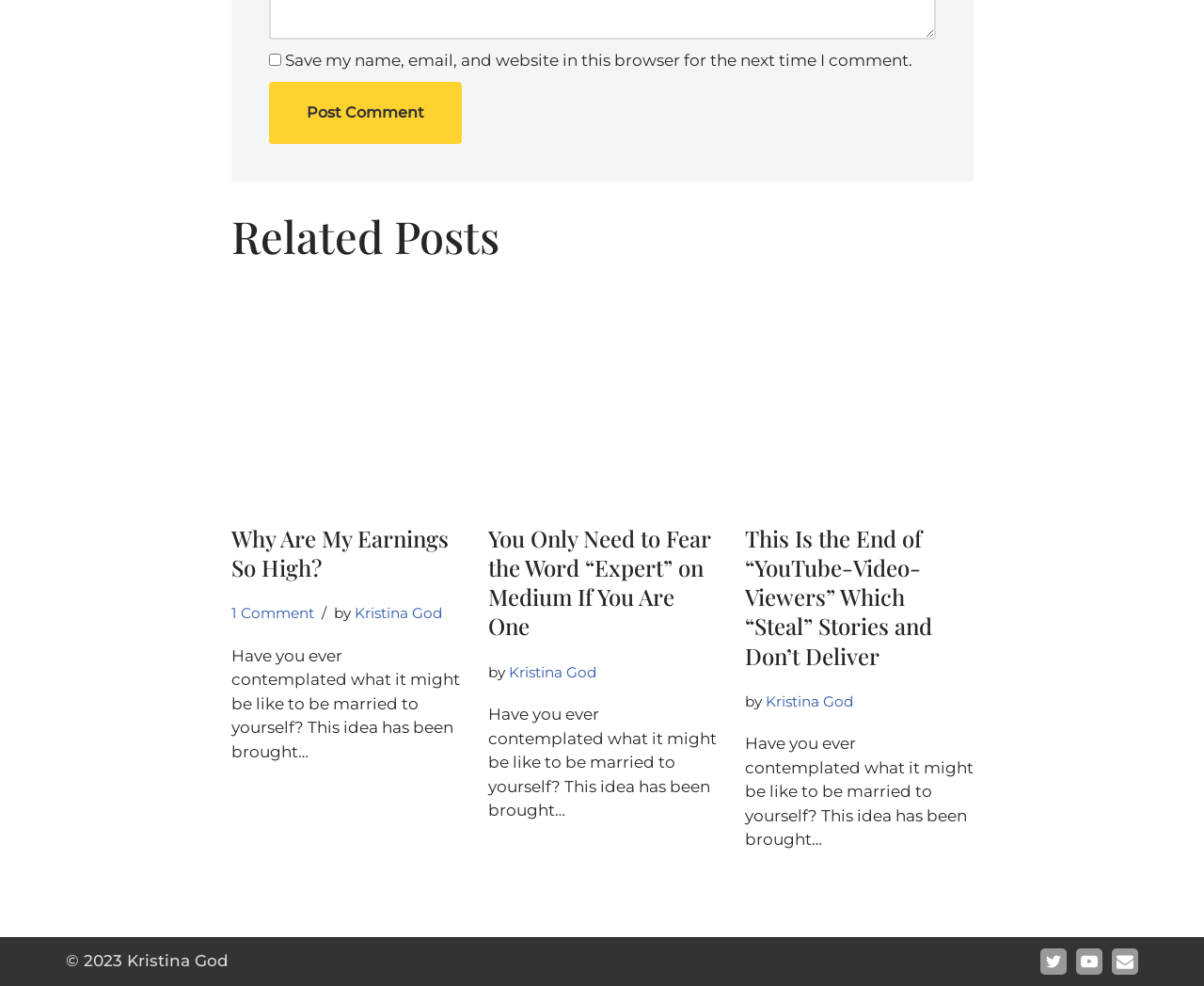Respond to the following question with a brief word or phrase:
How many comments does the first related post have?

1 Comment